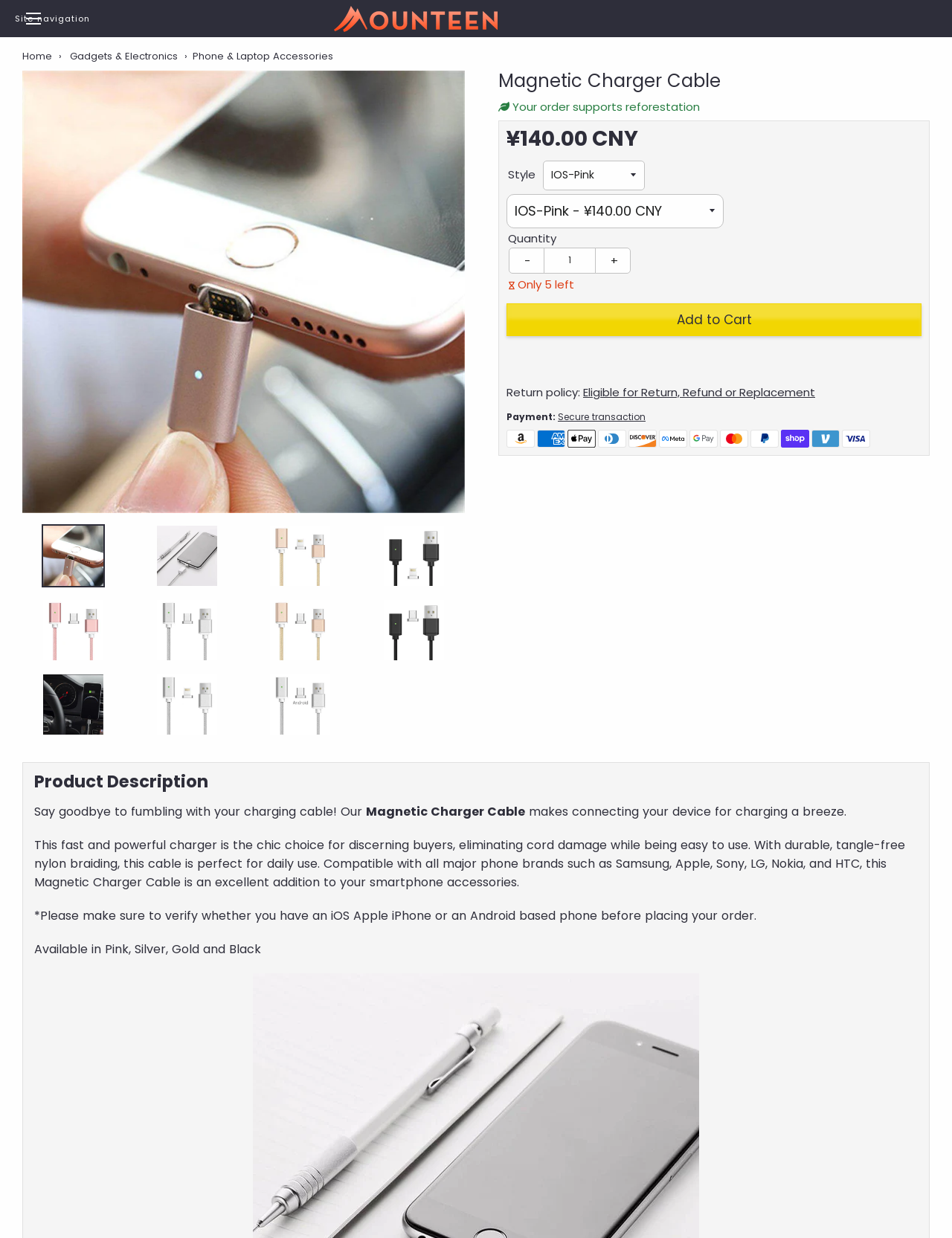Identify the bounding box coordinates of the region I need to click to complete this instruction: "Click the 'Add to Cart' button".

[0.532, 0.245, 0.968, 0.271]